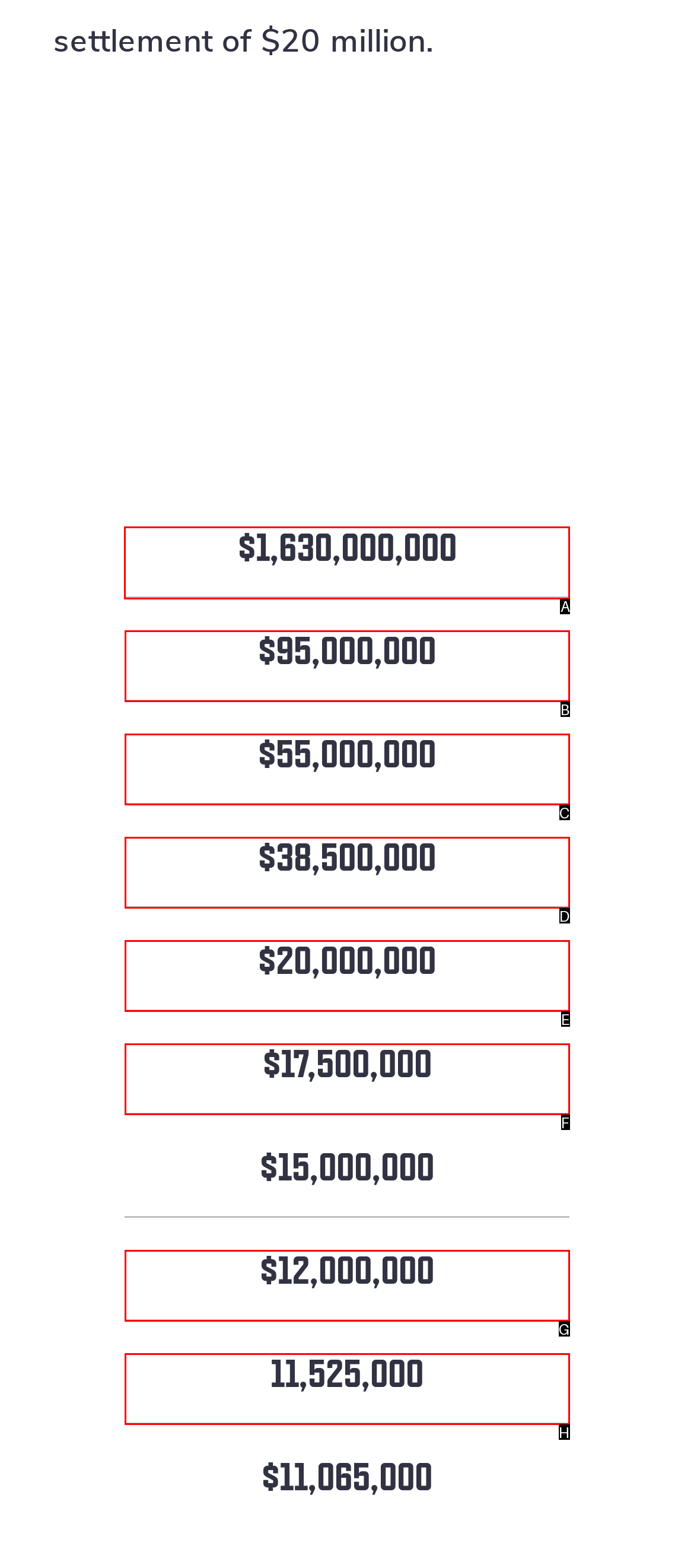From the given options, indicate the letter that corresponds to the action needed to complete this task: Click the link to view $1,630,000,000. Respond with only the letter.

A